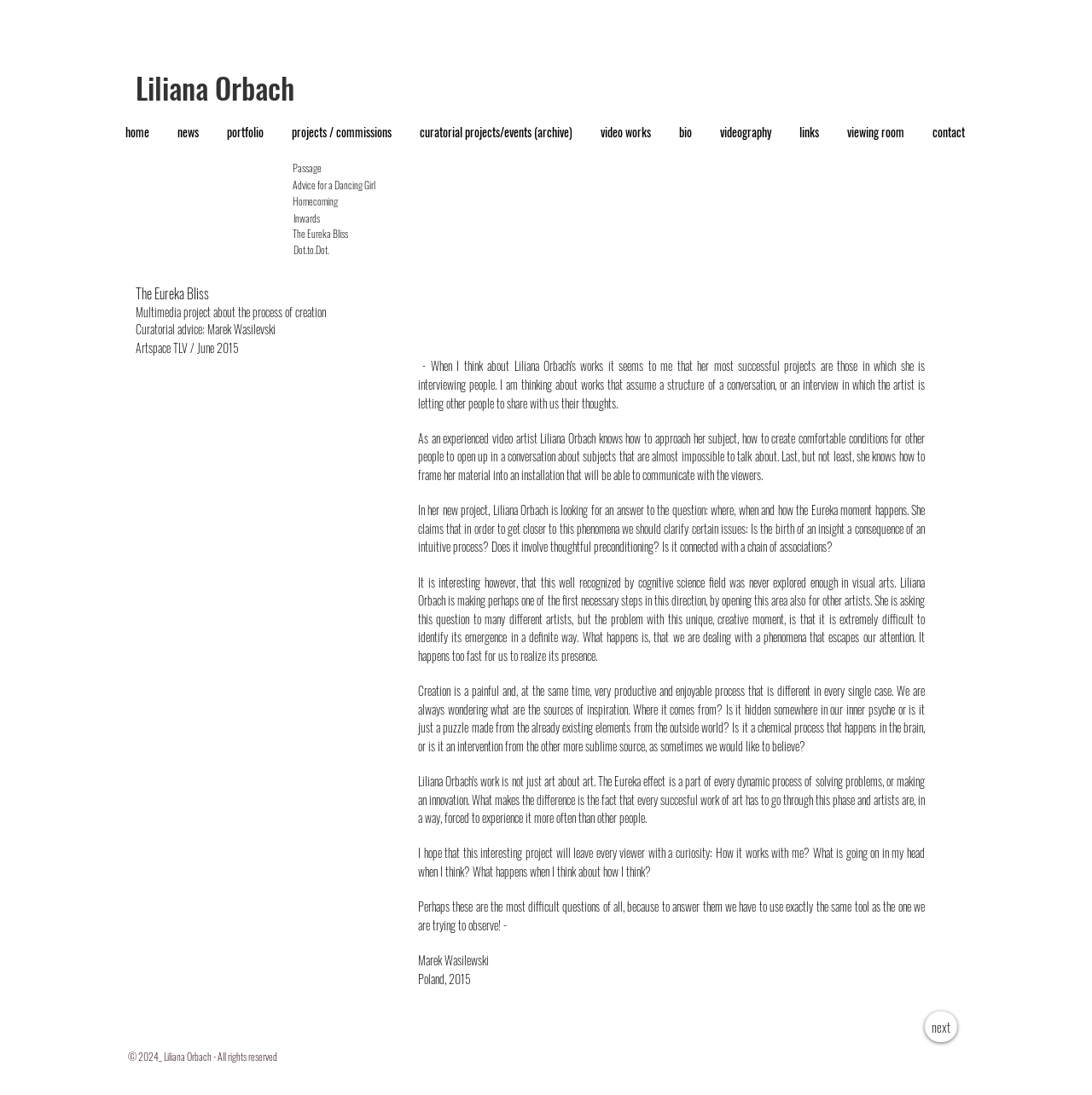Determine the bounding box coordinates of the element's region needed to click to follow the instruction: "visit the 'contact' page". Provide these coordinates as four float numbers between 0 and 1, formatted as [left, top, right, bottom].

[0.842, 0.1, 0.898, 0.128]